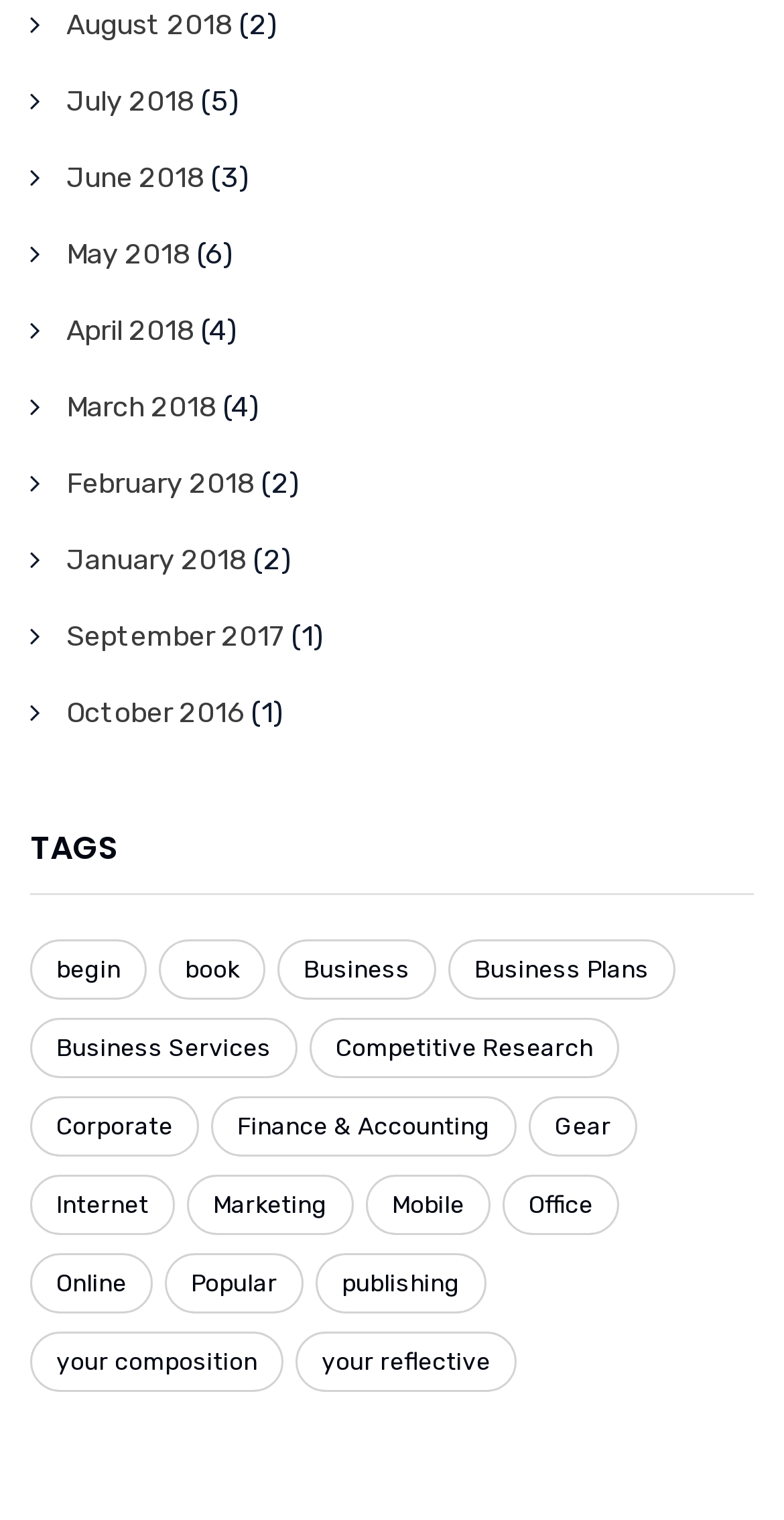Please reply with a single word or brief phrase to the question: 
How many tags are related to technology?

5